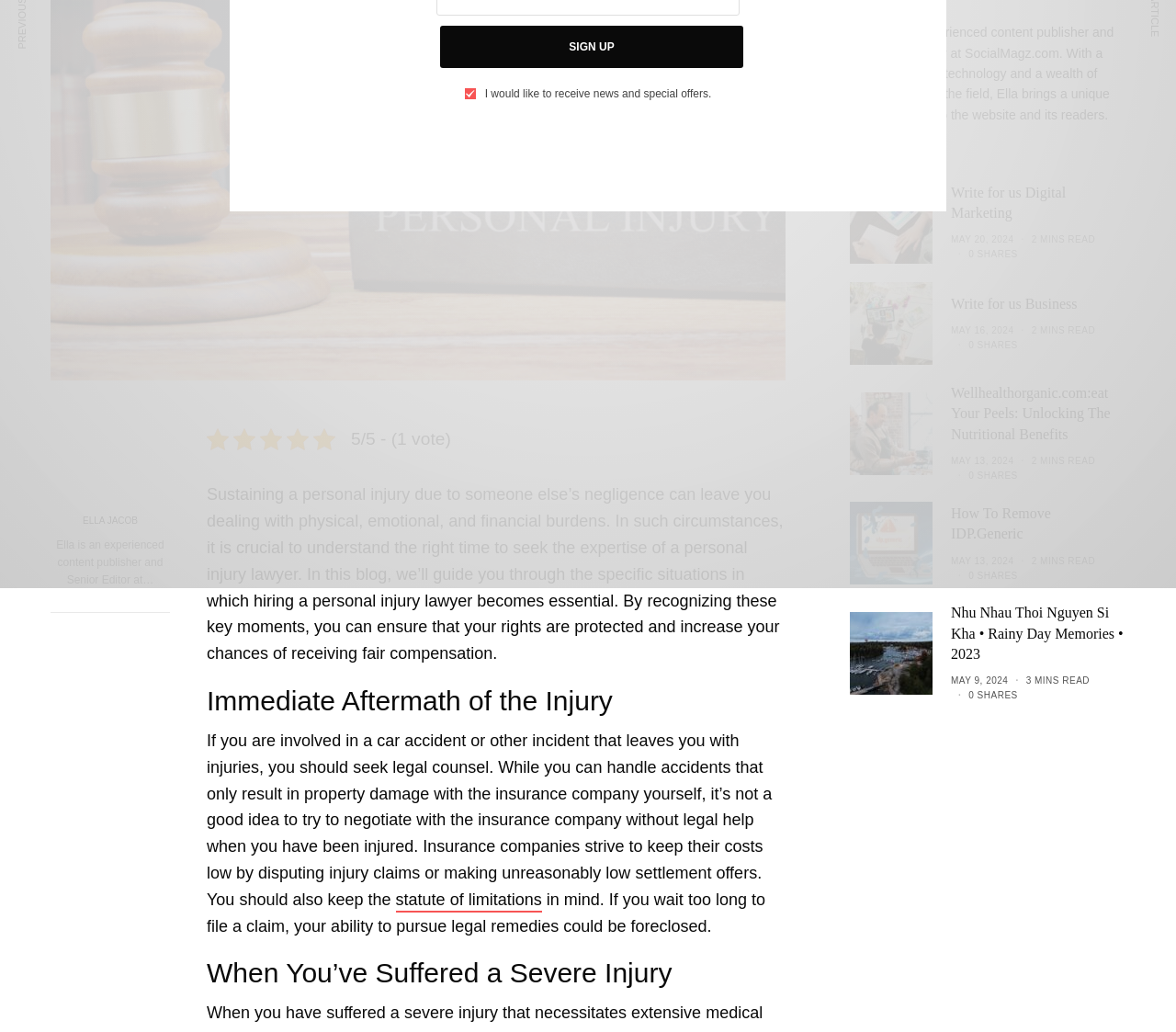Determine the bounding box of the UI element mentioned here: "alt="IDP.generic"". The coordinates must be in the format [left, top, right, bottom] with values ranging from 0 to 1.

[0.723, 0.486, 0.793, 0.567]